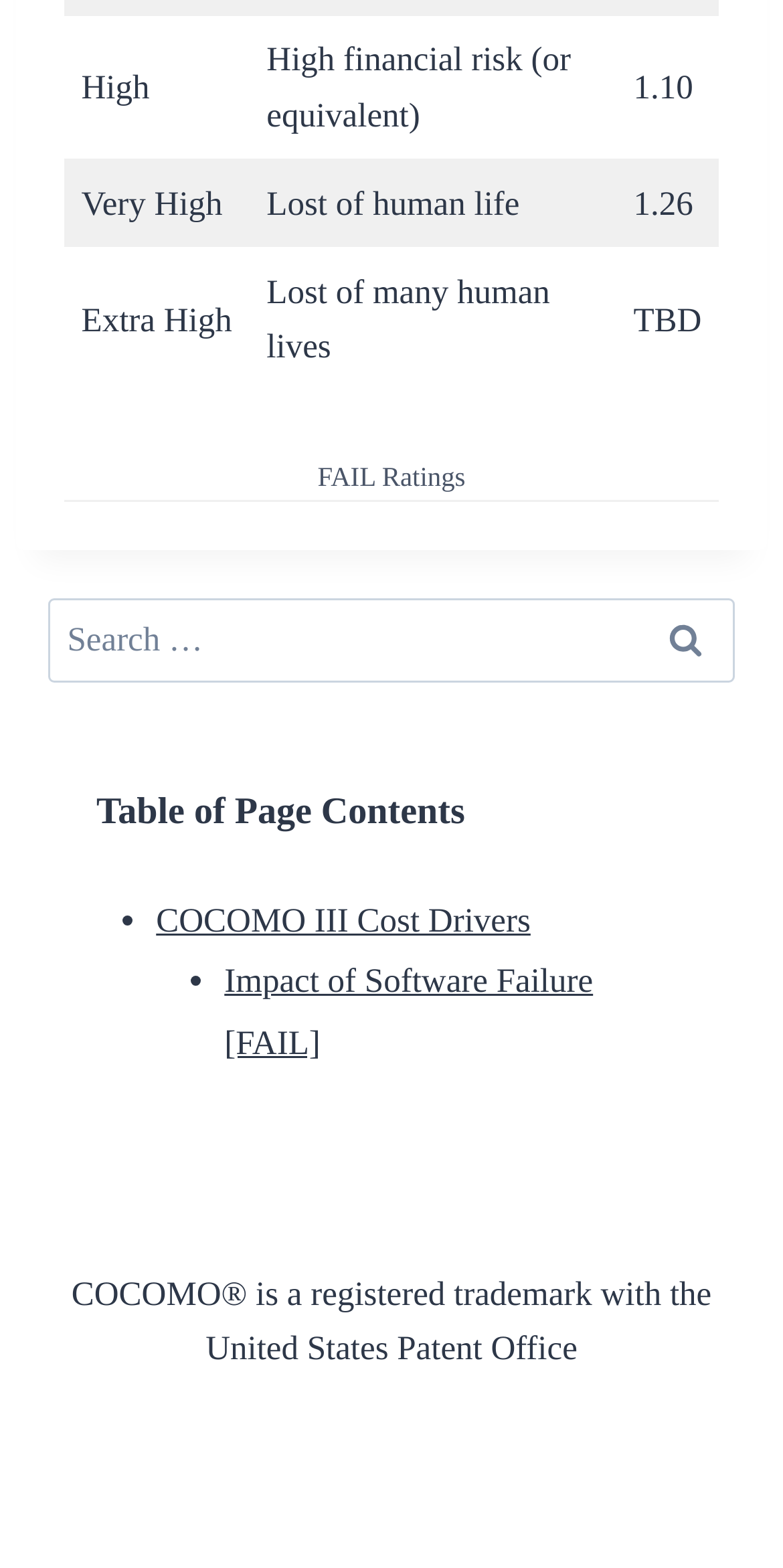Reply to the question below using a single word or brief phrase:
How many ratings are listed in the table?

3